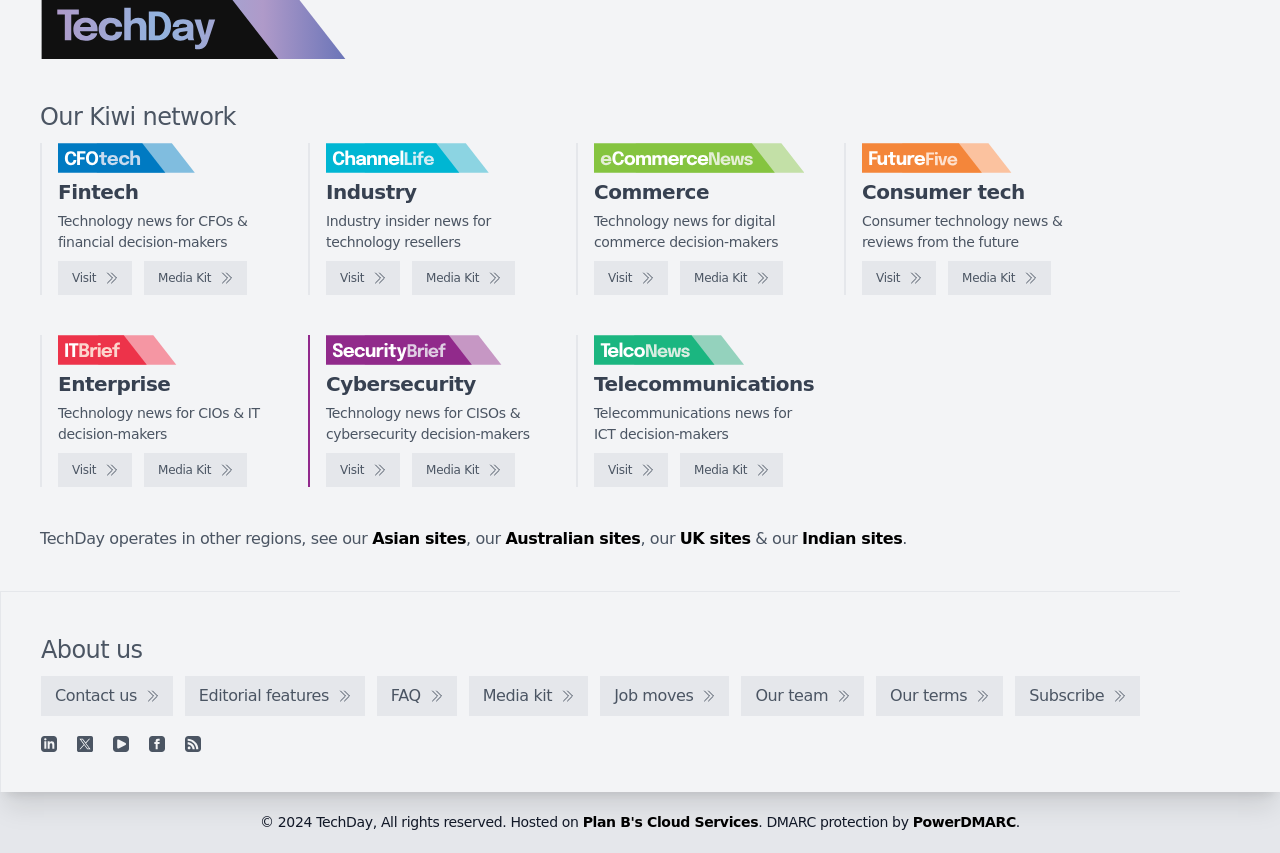Locate the bounding box coordinates of the element's region that should be clicked to carry out the following instruction: "Call the office". The coordinates need to be four float numbers between 0 and 1, i.e., [left, top, right, bottom].

None